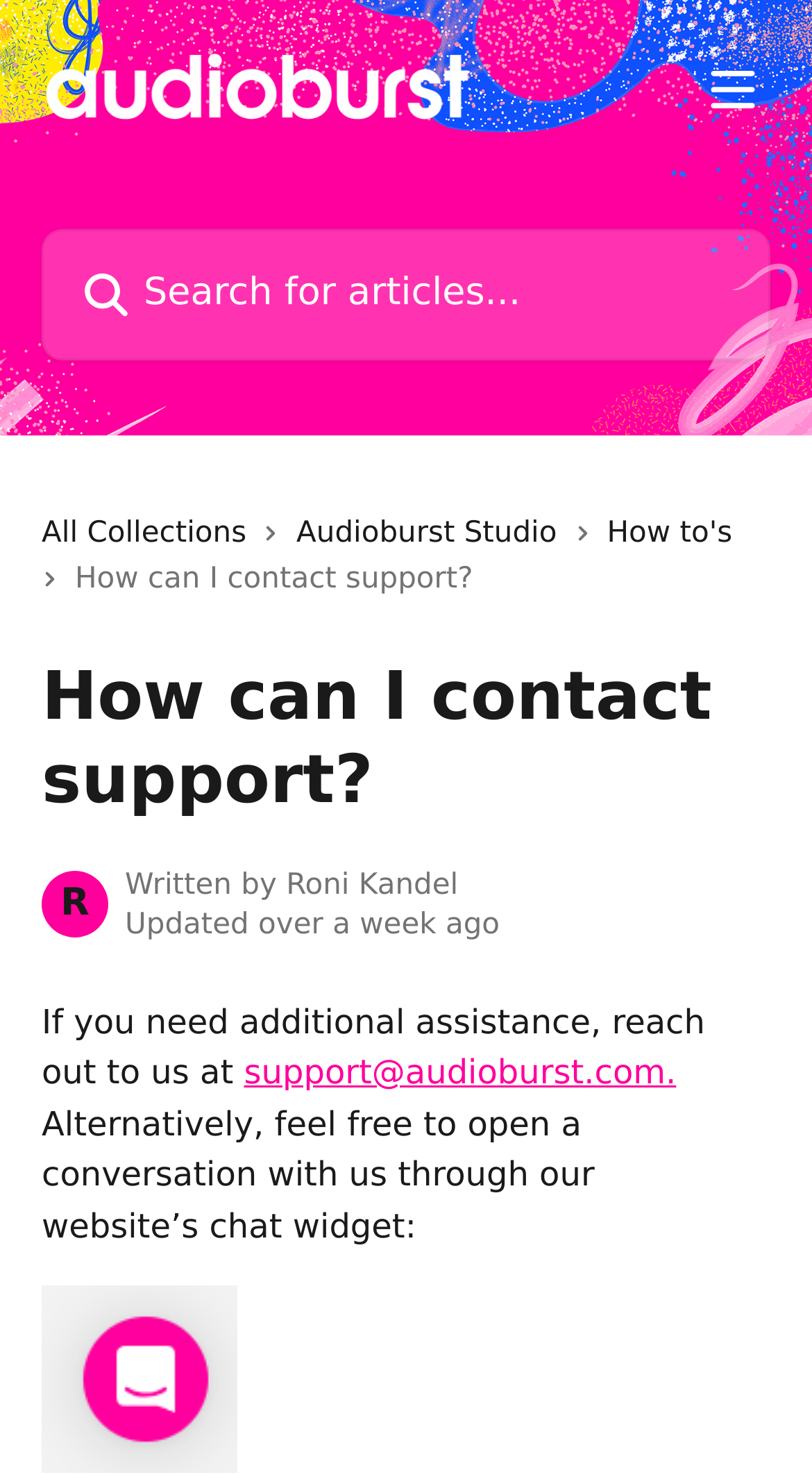Provide the bounding box coordinates of the HTML element described as: "support@audioburst.com.". The bounding box coordinates should be four float numbers between 0 and 1, i.e., [left, top, right, bottom].

[0.3, 0.714, 0.833, 0.74]